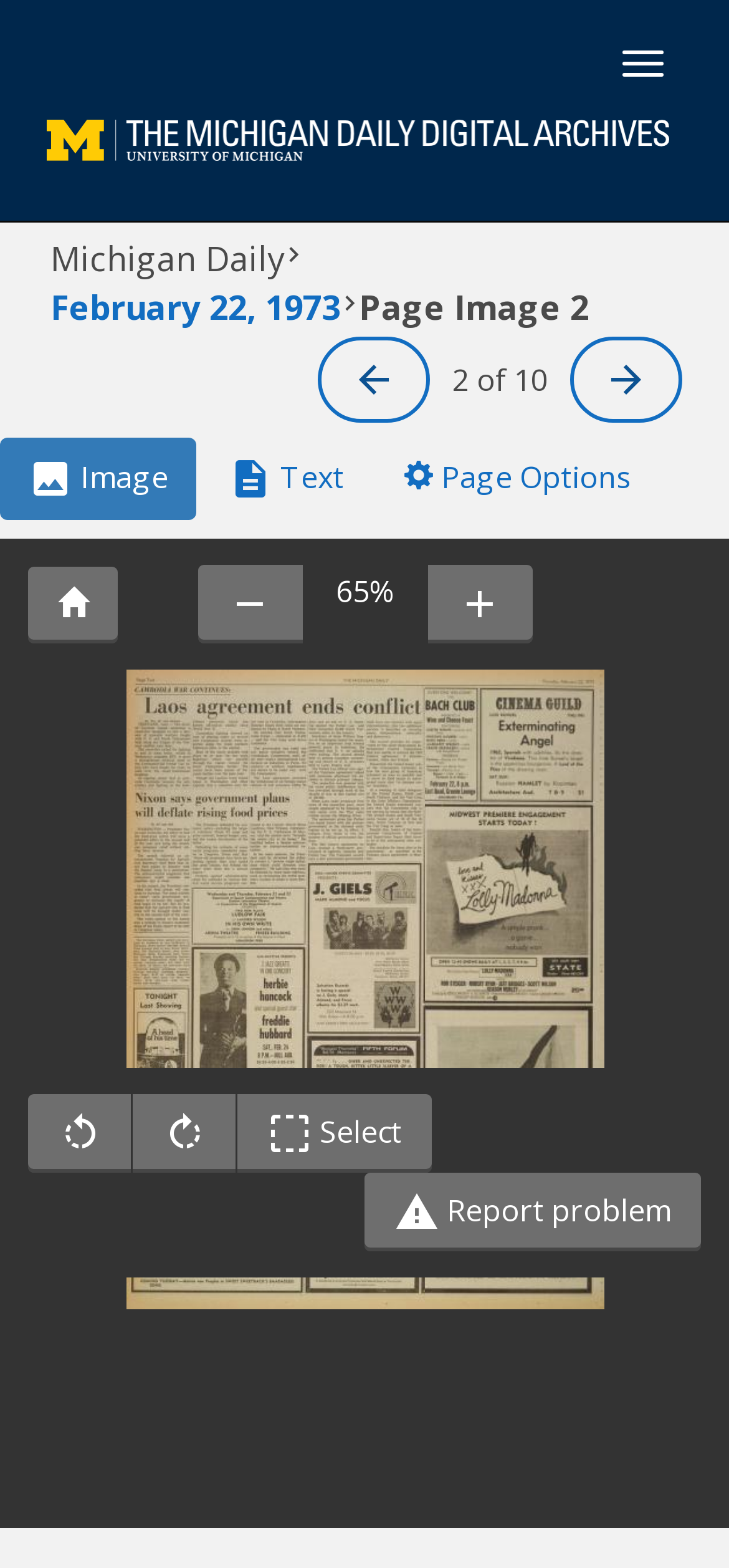Determine the coordinates of the bounding box that should be clicked to complete the instruction: "Zoom in". The coordinates should be represented by four float numbers between 0 and 1: [left, top, right, bottom].

[0.586, 0.361, 0.729, 0.411]